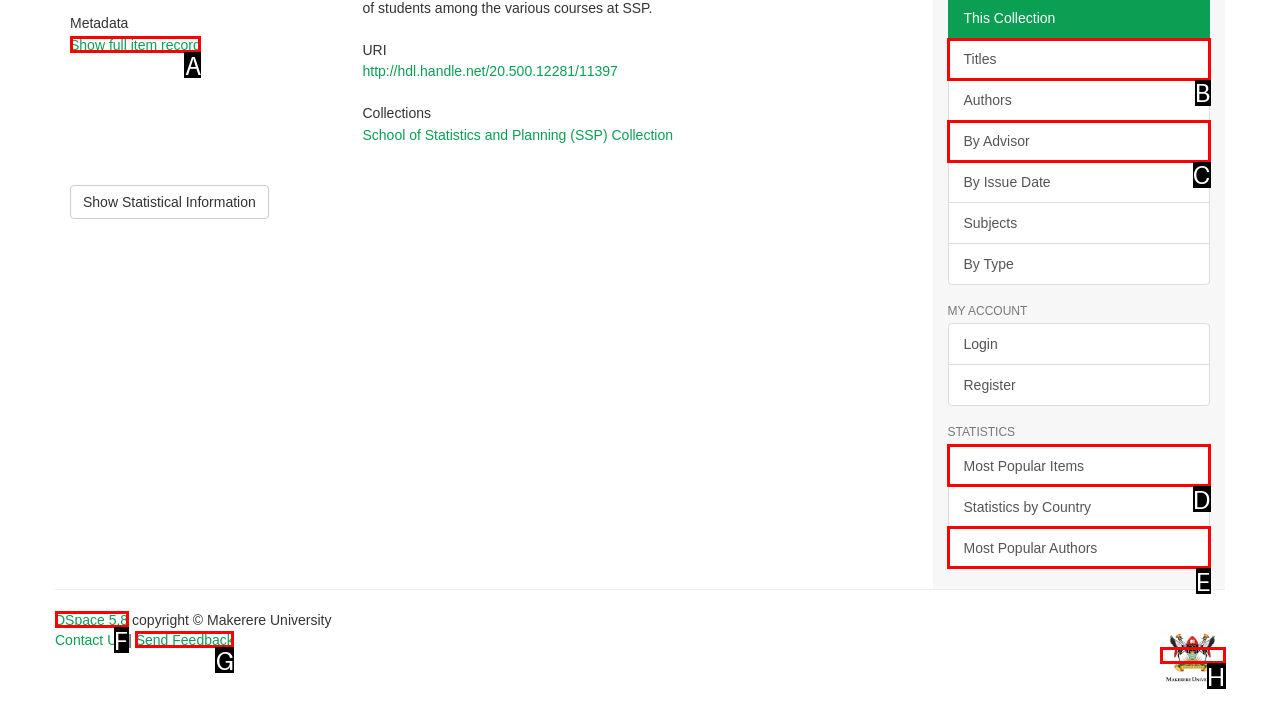From the options provided, determine which HTML element best fits the description: Show full item record. Answer with the correct letter.

A